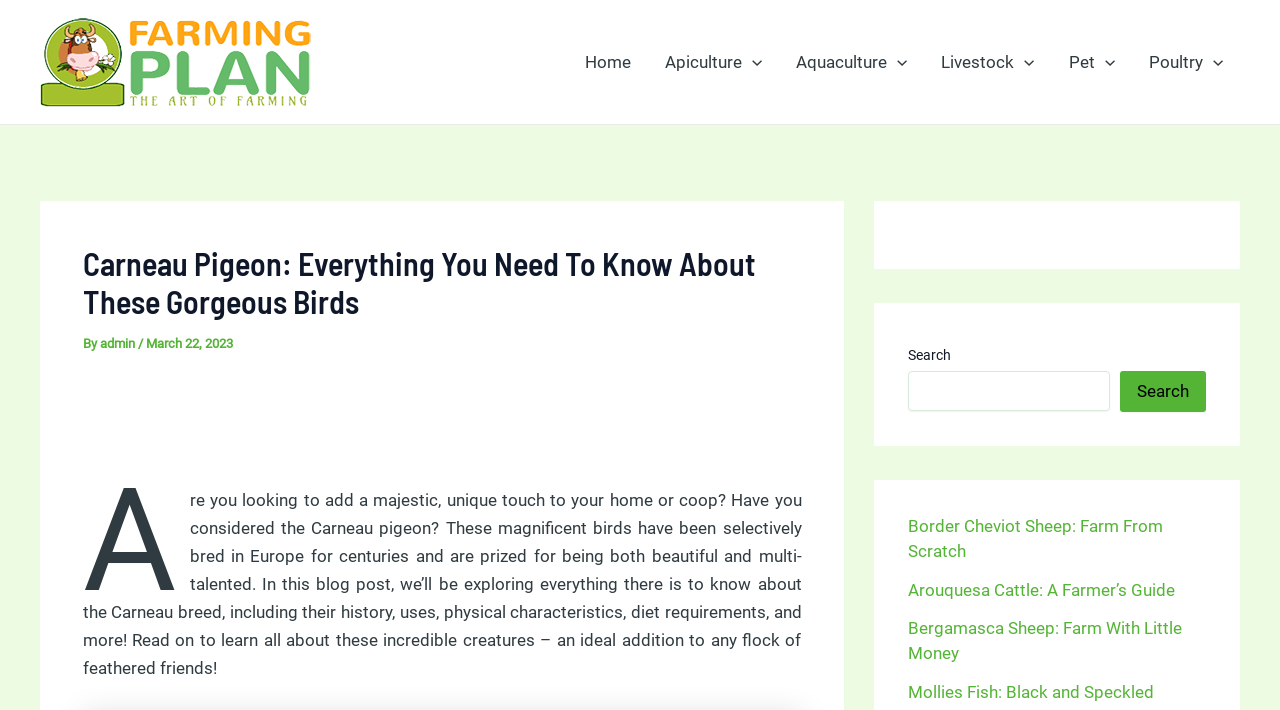Show the bounding box coordinates for the HTML element as described: "parent_node: Livestock aria-label="Menu Toggle"".

[0.793, 0.031, 0.808, 0.144]